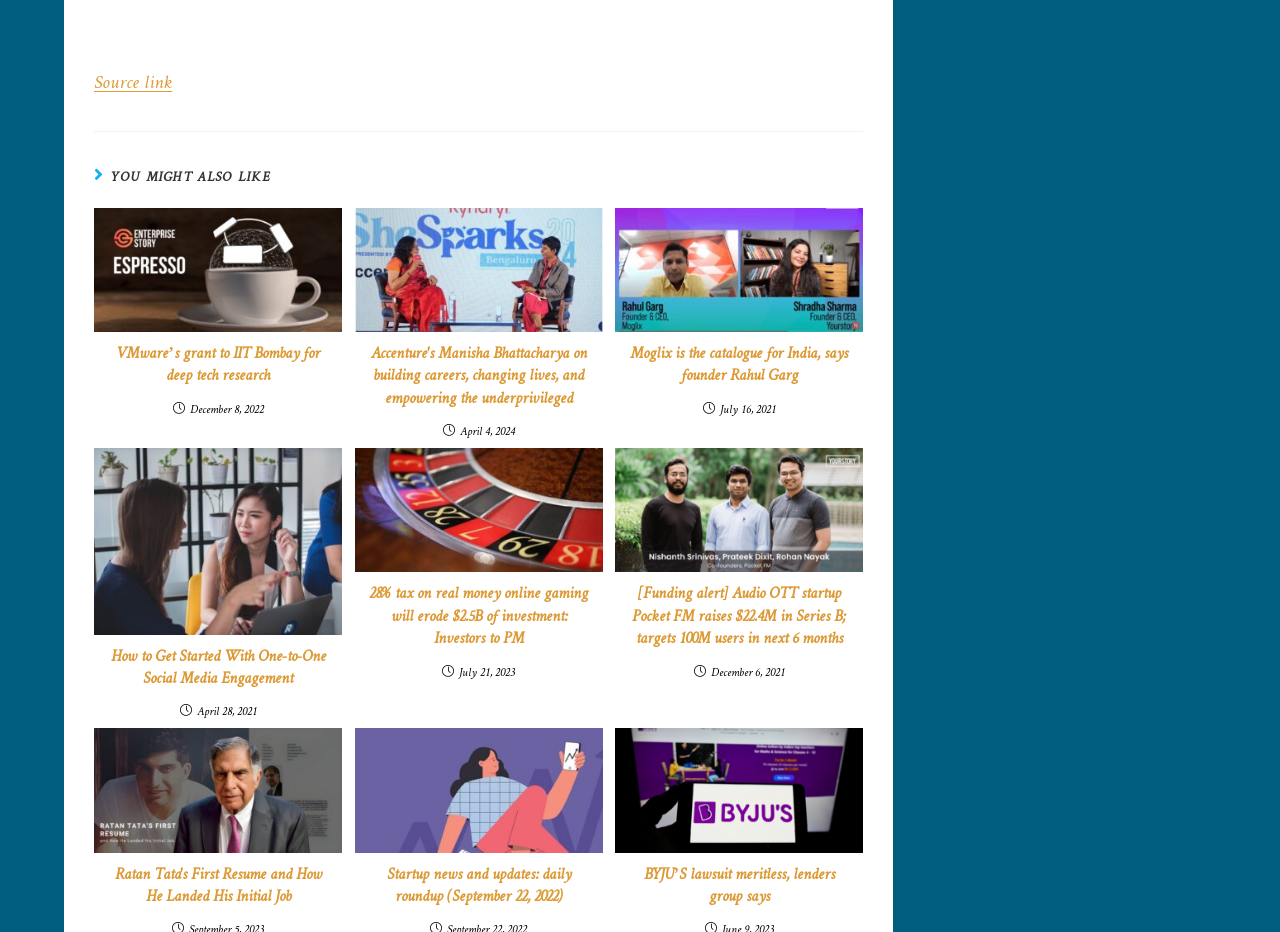Identify the bounding box coordinates of the area that should be clicked in order to complete the given instruction: "Read more about Accenture's Manisha Bhattacharya on building careers, changing lives, and empowering the underprivileged". The bounding box coordinates should be four float numbers between 0 and 1, i.e., [left, top, right, bottom].

[0.277, 0.223, 0.471, 0.356]